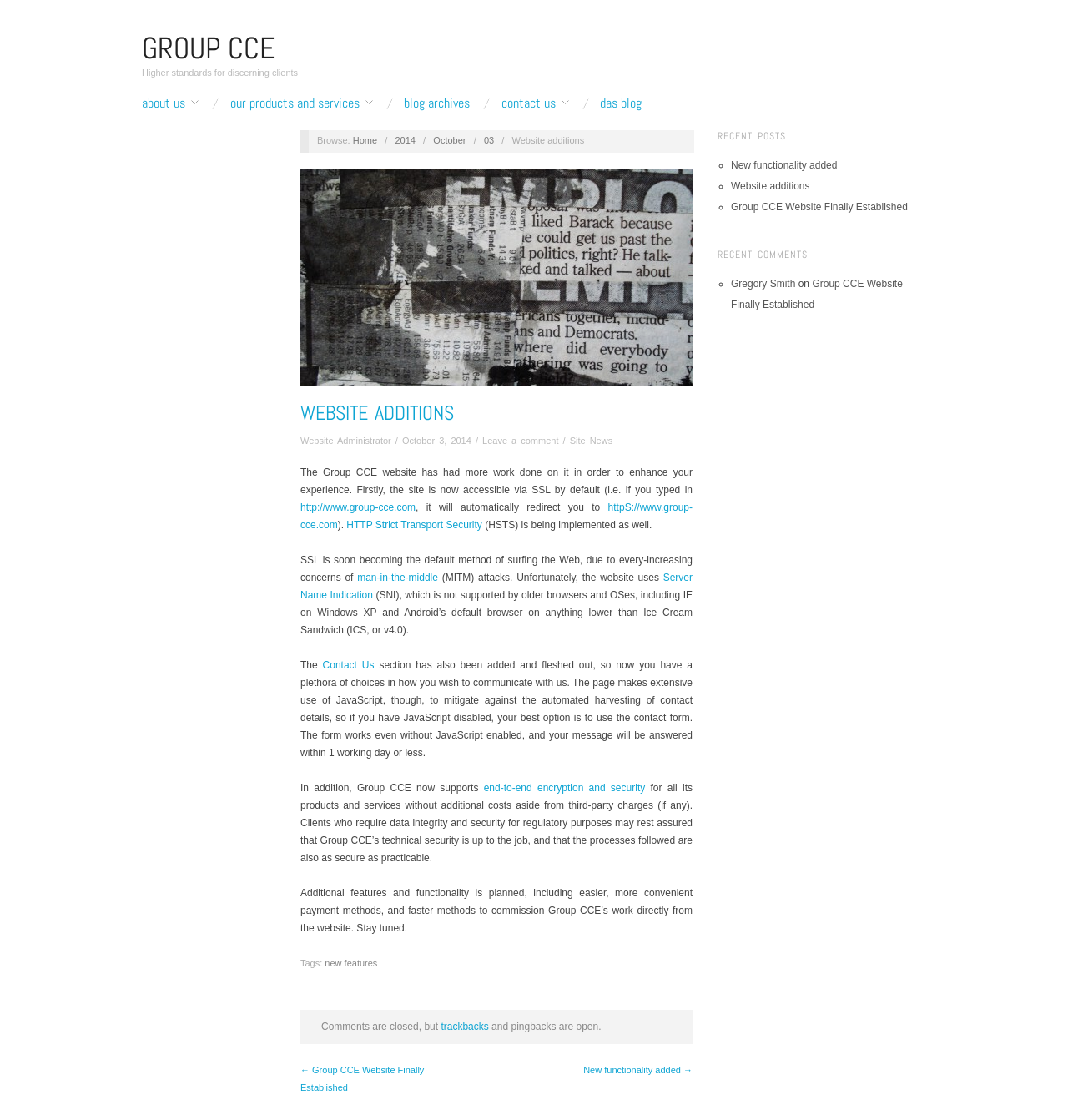Find the bounding box coordinates of the clickable region needed to perform the following instruction: "Click on 'about us'". The coordinates should be provided as four float numbers between 0 and 1, i.e., [left, top, right, bottom].

[0.133, 0.086, 0.186, 0.098]